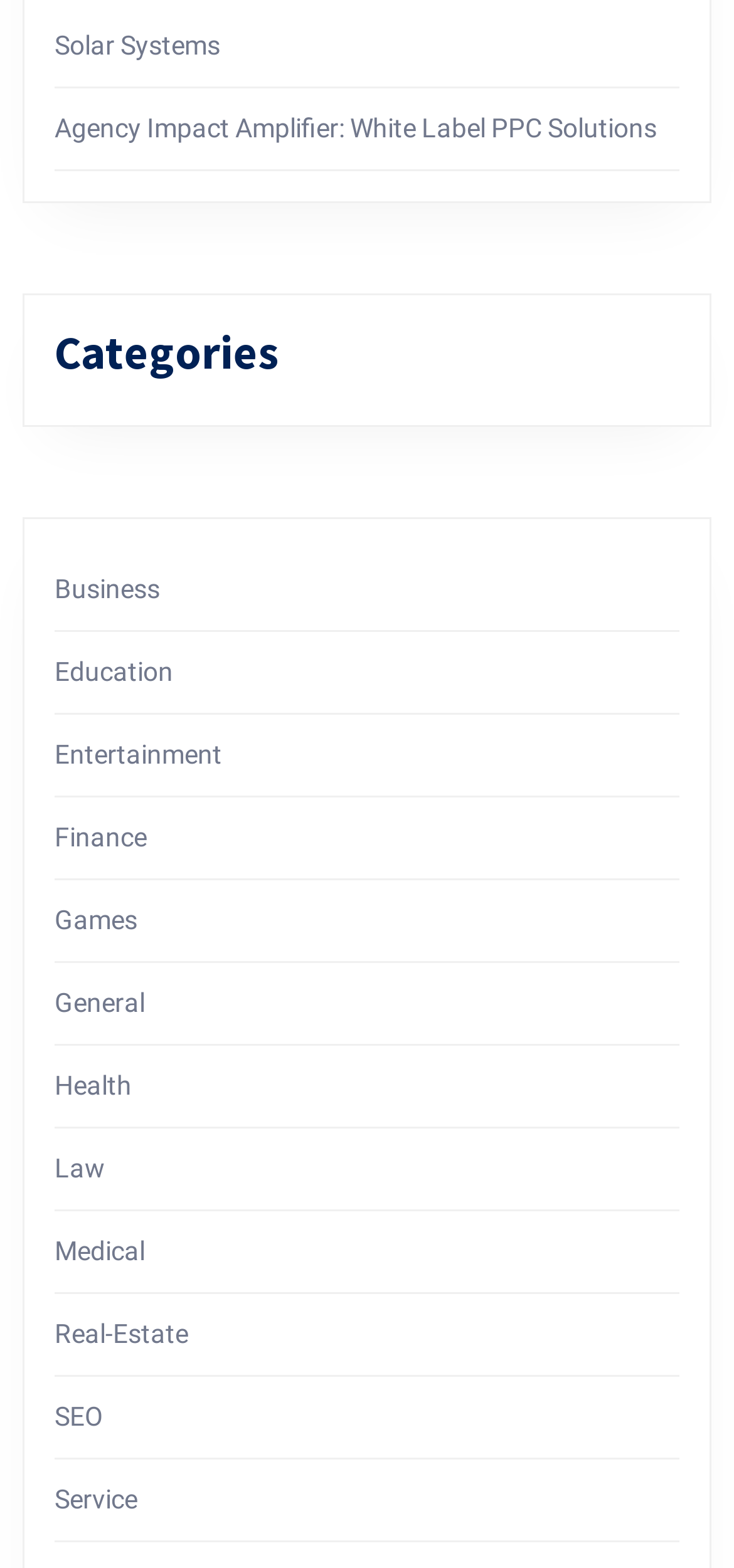Please give a short response to the question using one word or a phrase:
What is the first category listed?

Business